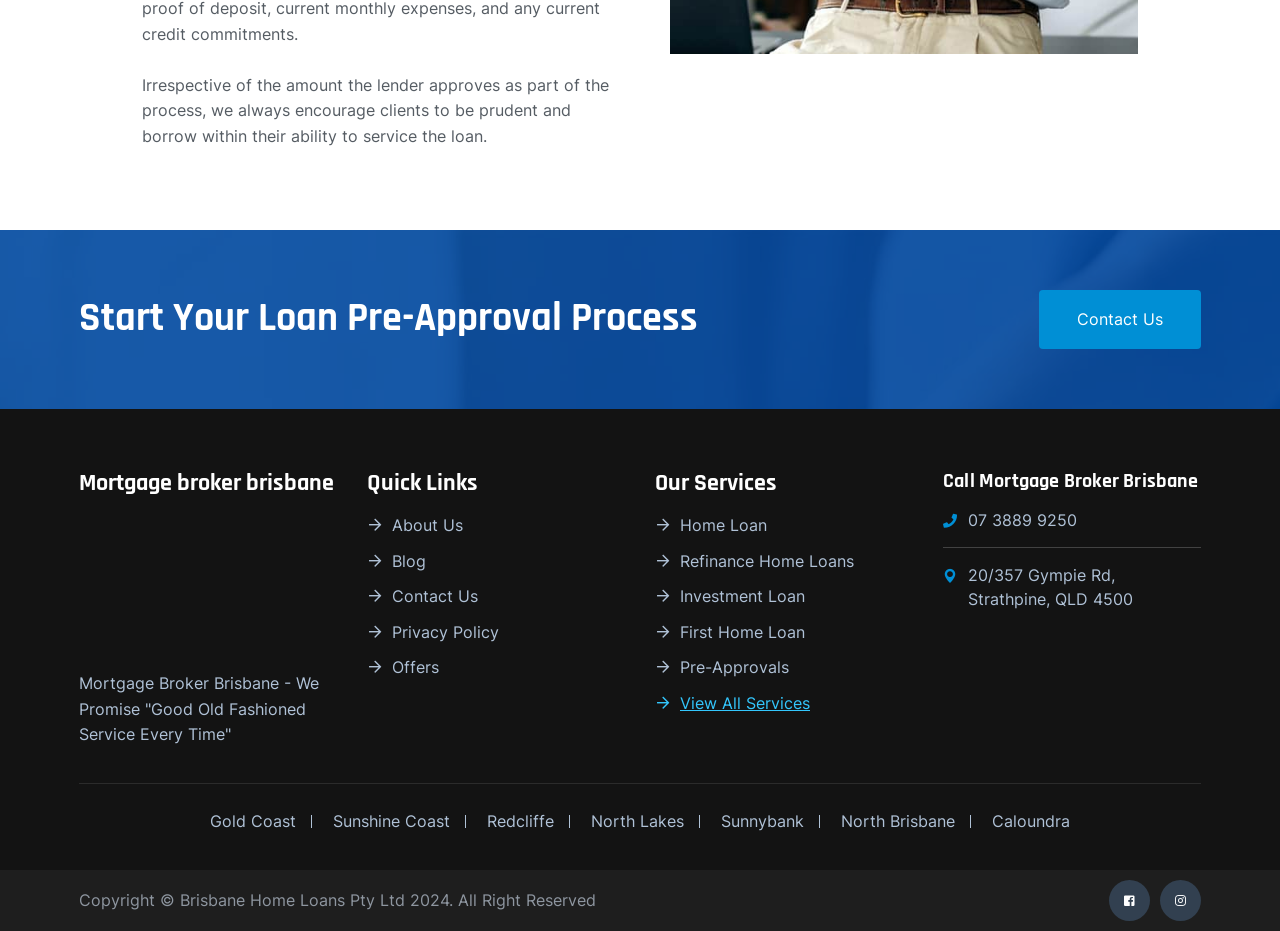Please specify the bounding box coordinates of the area that should be clicked to accomplish the following instruction: "Open the Professorship of Plant Developmental Biology link". The coordinates should consist of four float numbers between 0 and 1, i.e., [left, top, right, bottom].

None